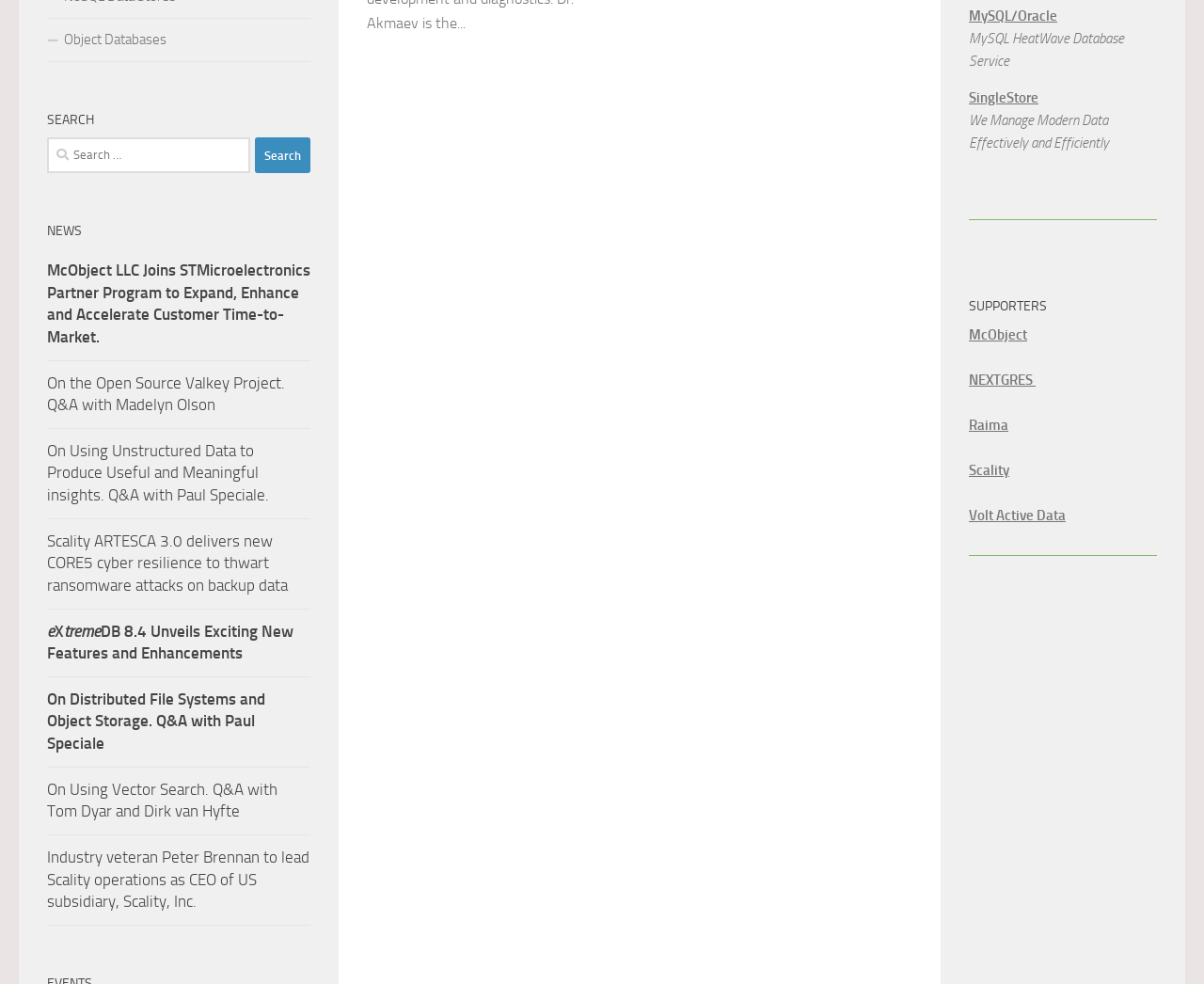Extract the bounding box coordinates of the UI element described: "Volt Active Data". Provide the coordinates in the format [left, top, right, bottom] with values ranging from 0 to 1.

[0.805, 0.515, 0.885, 0.533]